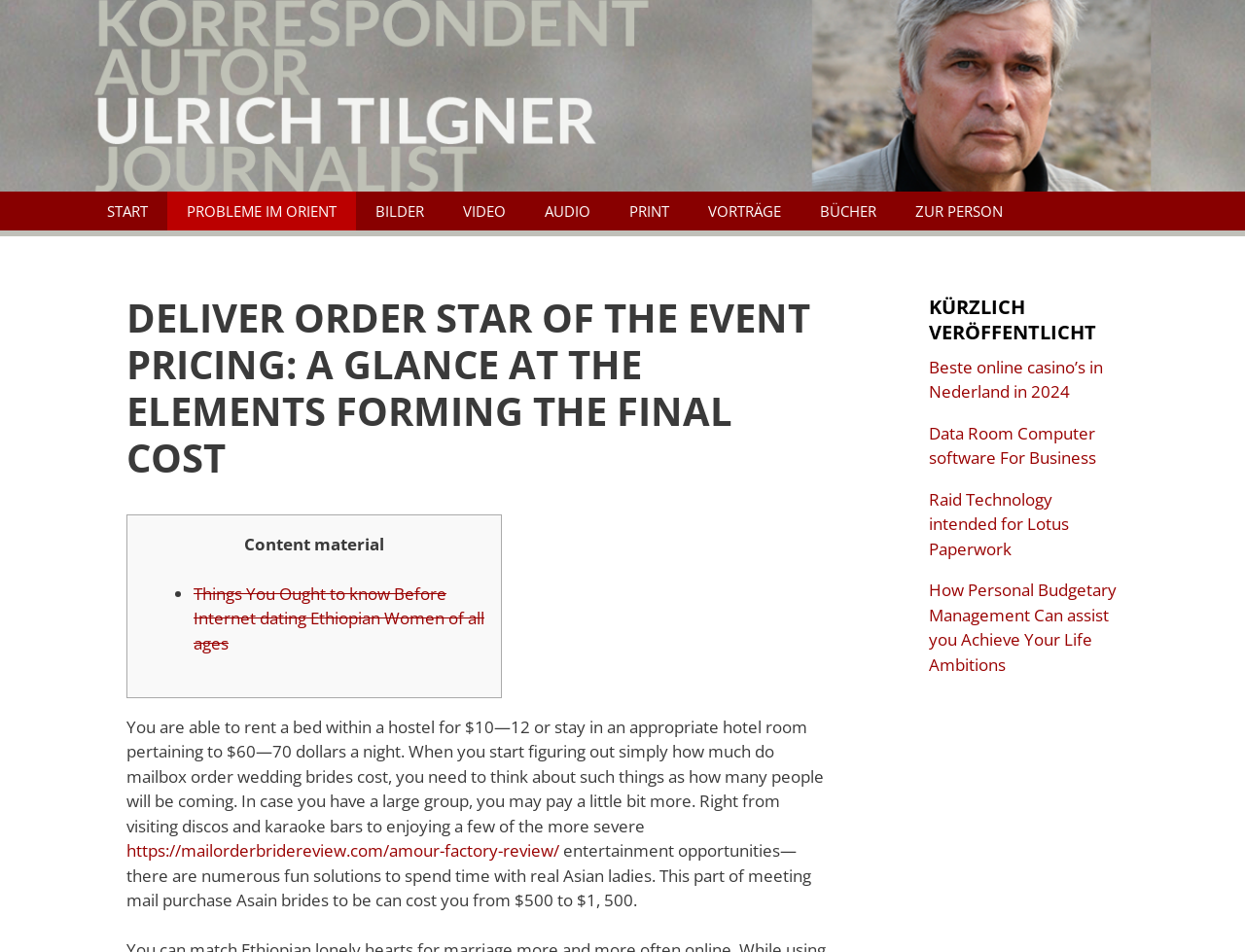Determine the bounding box coordinates for the element that should be clicked to follow this instruction: "Click on the 'Beste online casino’s in Nederland in 2024' link". The coordinates should be given as four float numbers between 0 and 1, in the format [left, top, right, bottom].

[0.746, 0.373, 0.886, 0.423]